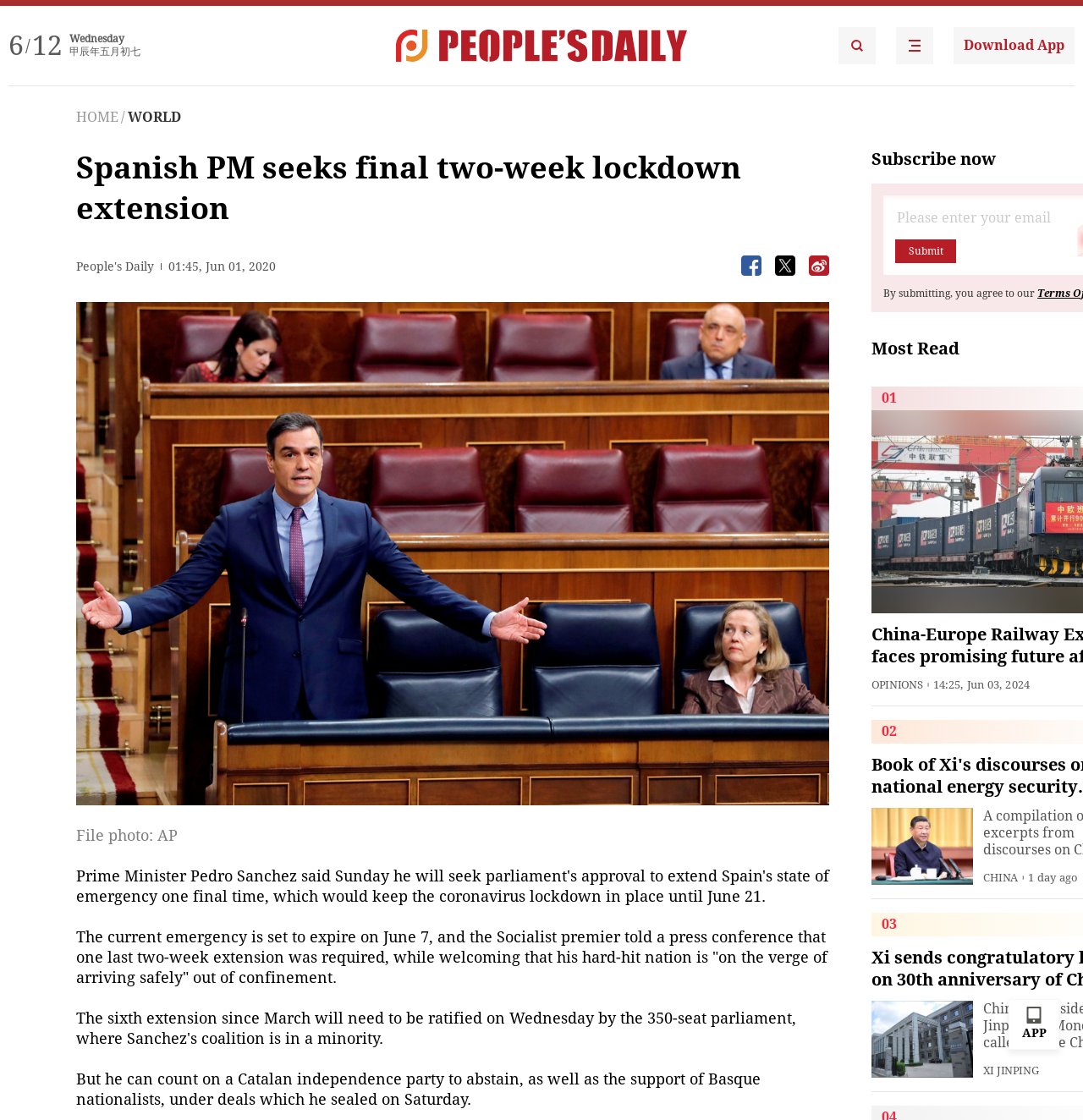What is the language of the app mentioned in the webpage?
Using the information from the image, give a concise answer in one word or a short phrase.

English